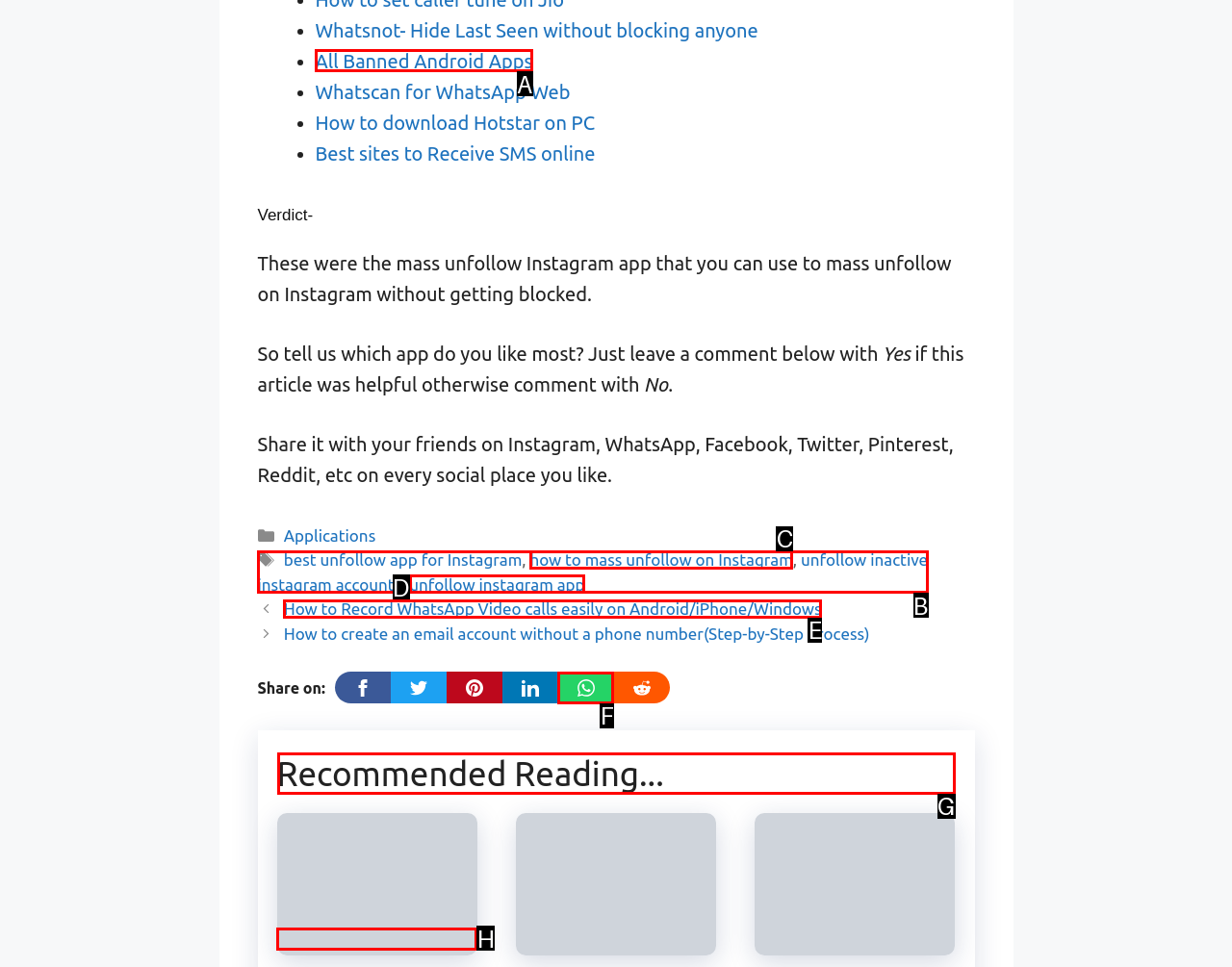Identify the correct HTML element to click for the task: Read the recommended article. Provide the letter of your choice.

G